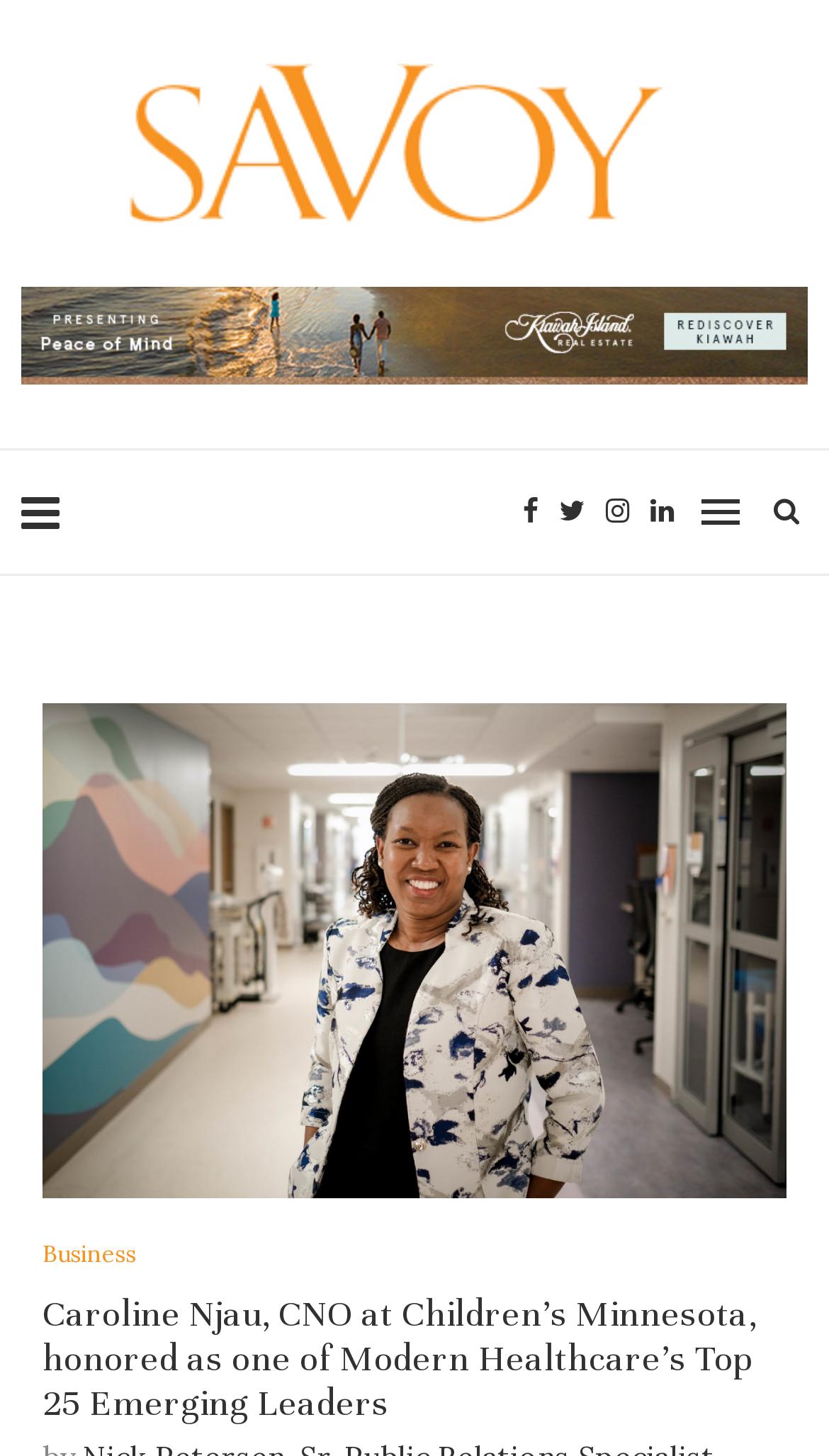Find the bounding box of the web element that fits this description: "Business".

[0.051, 0.852, 0.164, 0.871]